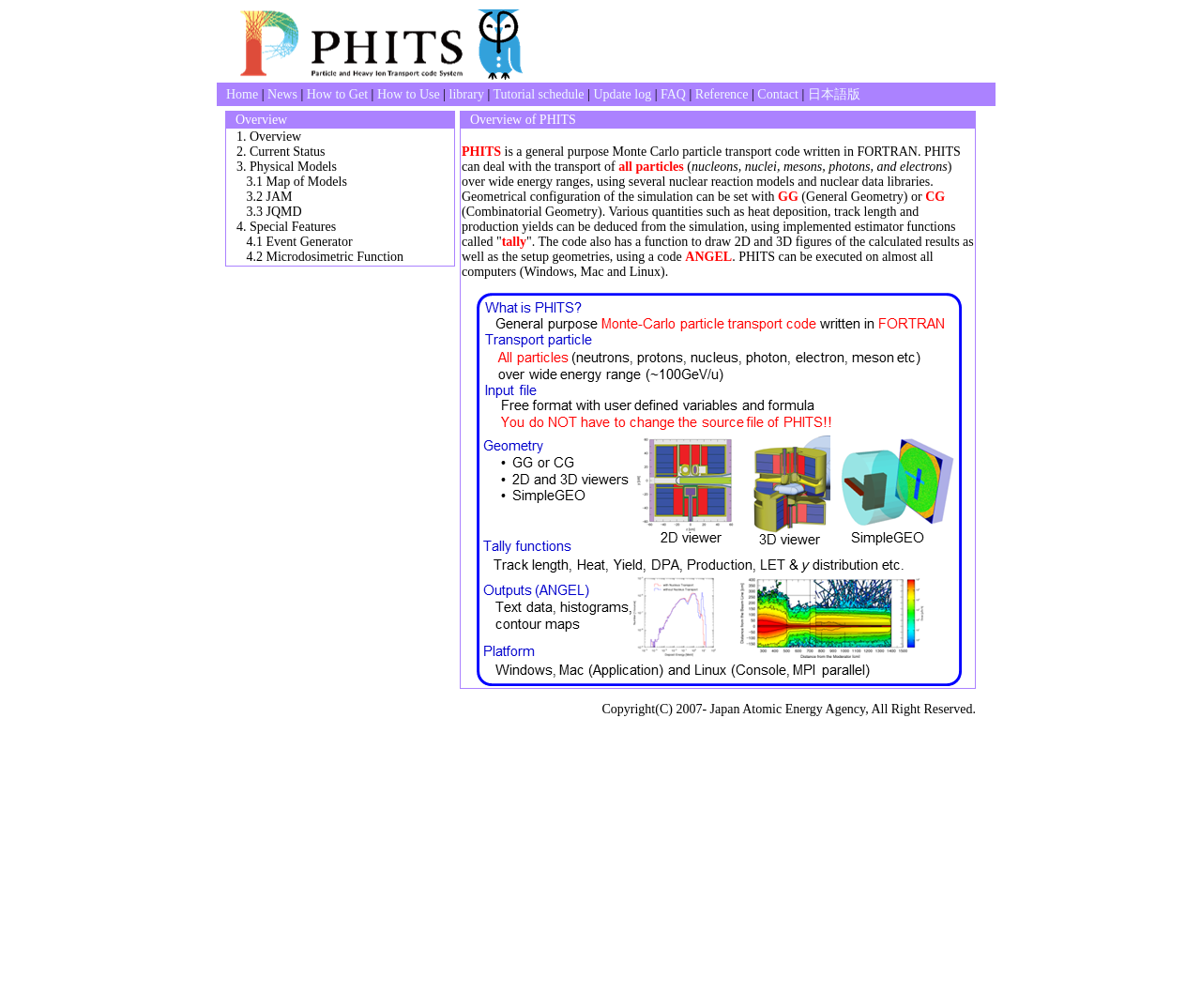Locate the bounding box of the UI element defined by this description: "Tutorial schedule". The coordinates should be given as four float numbers between 0 and 1, formatted as [left, top, right, bottom].

[0.411, 0.087, 0.486, 0.101]